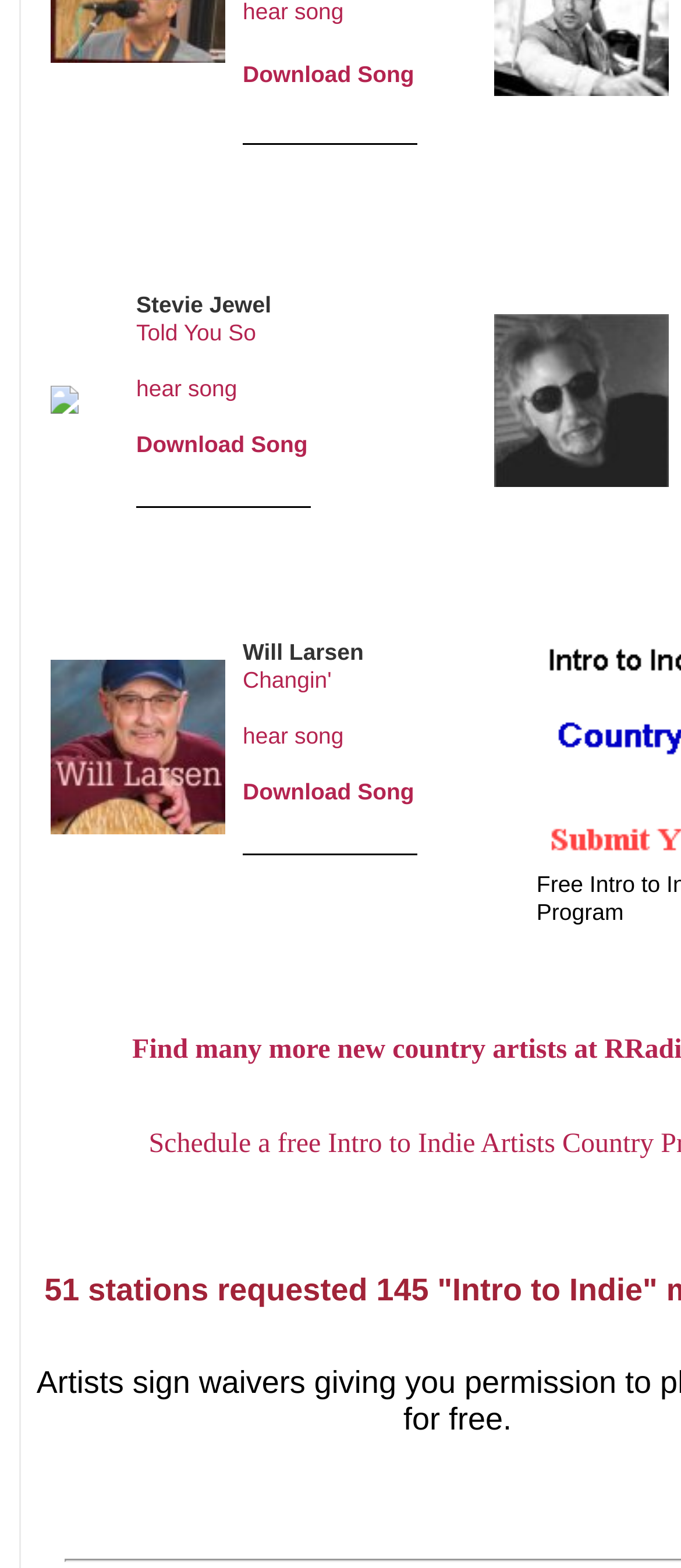Ascertain the bounding box coordinates for the UI element detailed here: "Changin'". The coordinates should be provided as [left, top, right, bottom] with each value being a float between 0 and 1.

[0.356, 0.425, 0.487, 0.442]